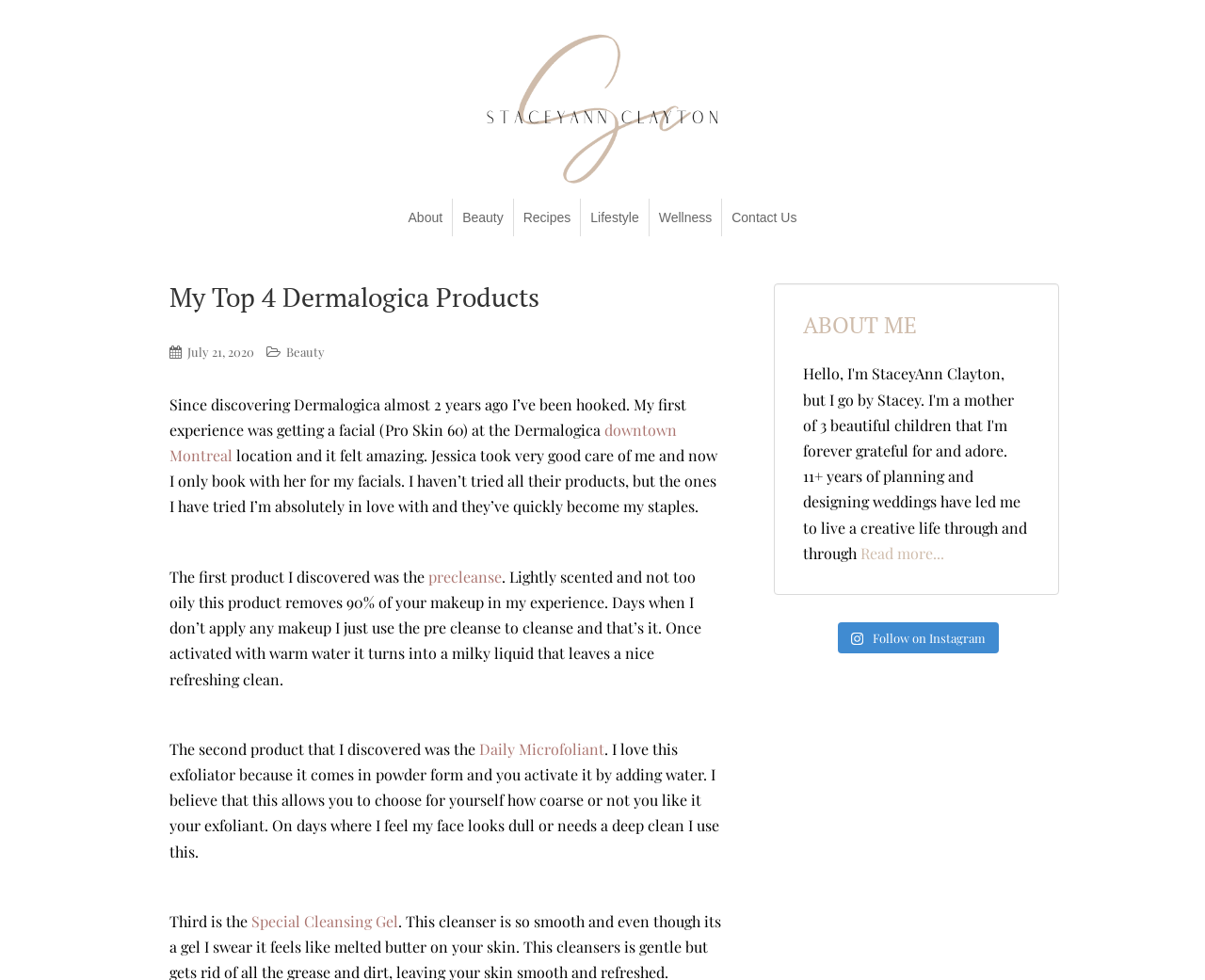Determine the bounding box coordinates for the region that must be clicked to execute the following instruction: "click the submit button".

None